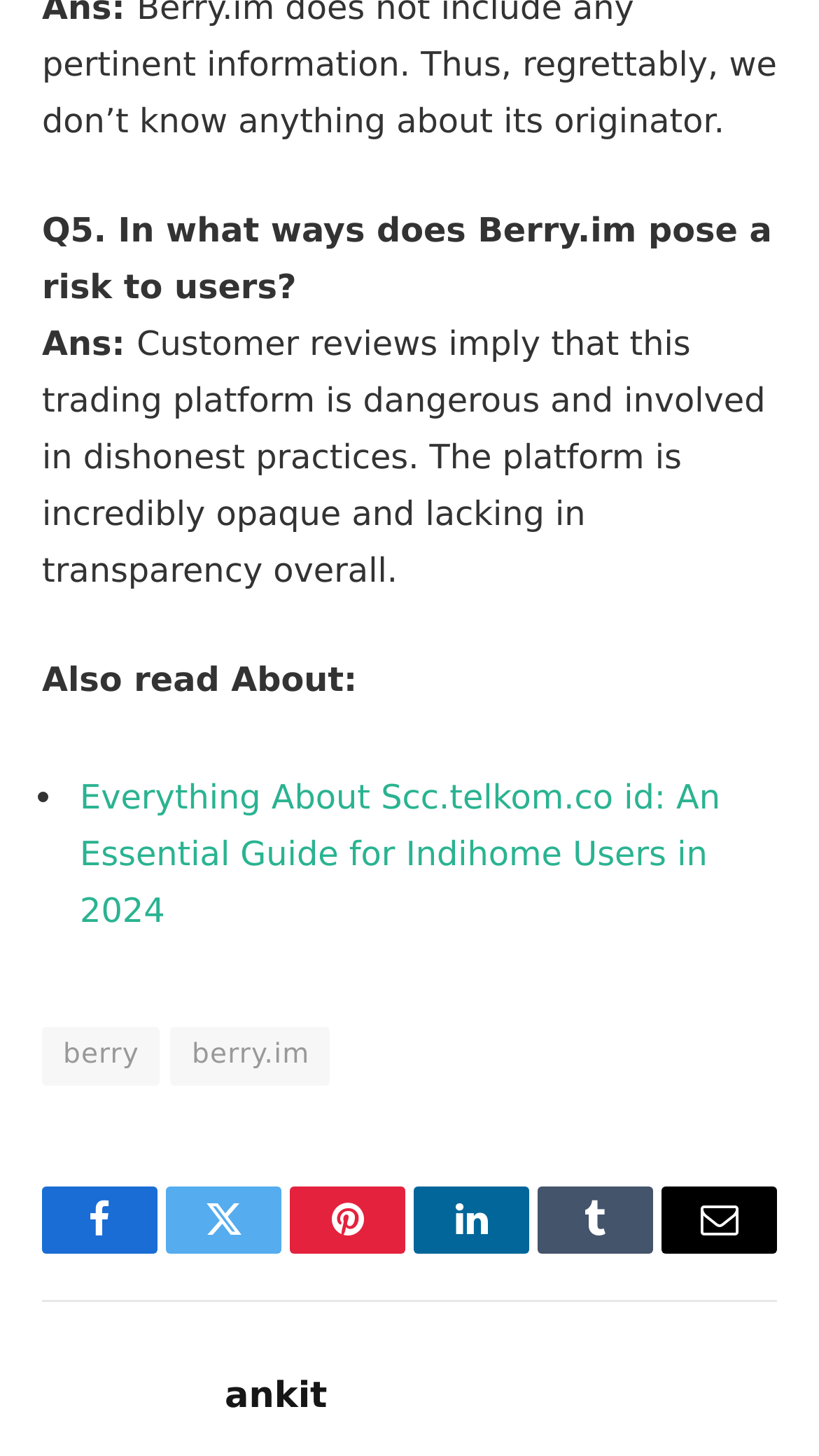Using the information in the image, give a detailed answer to the following question: What is the related topic mentioned in the article?

The article mentions 'Also read About:' and then provides a link to 'Everything About Scc.telkom.co id: An Essential Guide for Indihome Users in 2024', indicating that Scc.telkom.co id is a related topic.